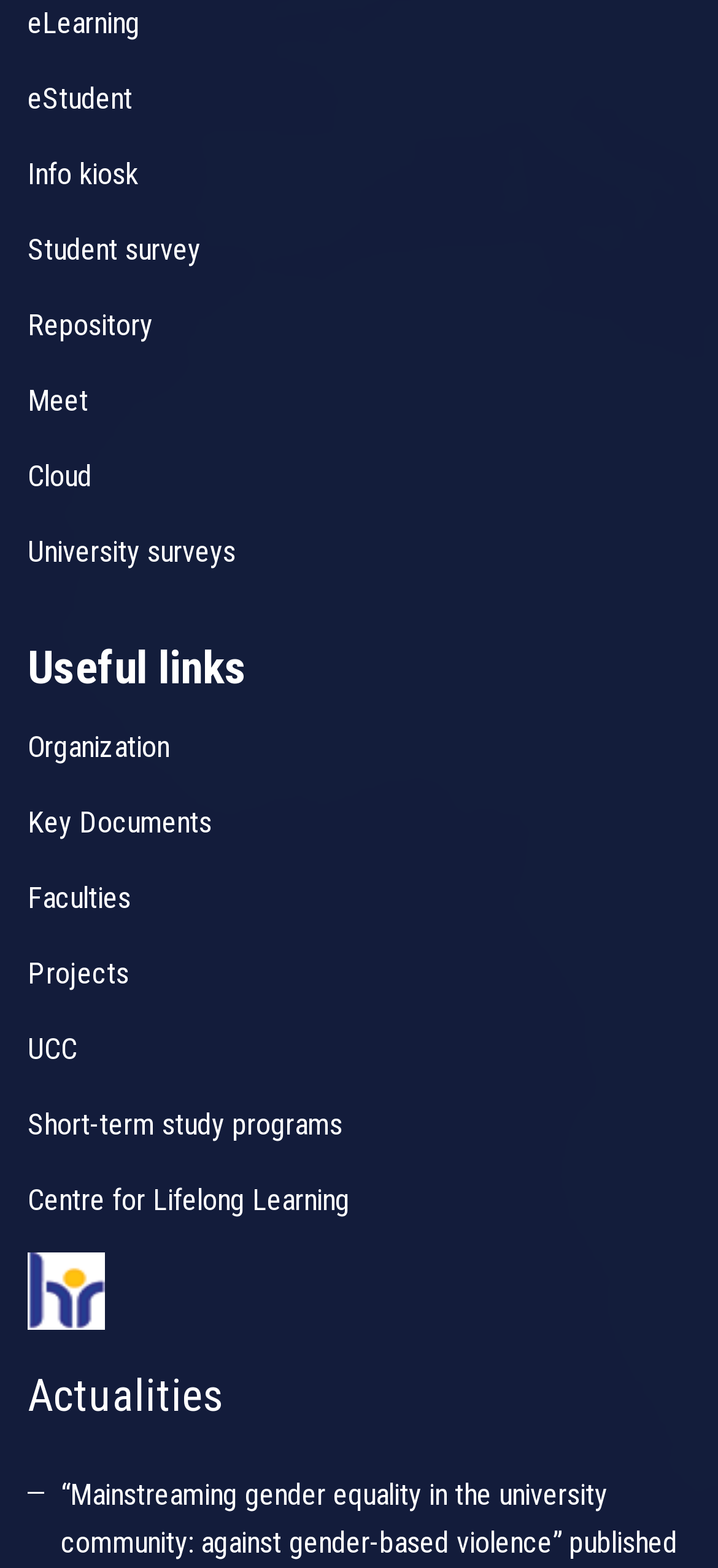Please identify the bounding box coordinates of the element's region that should be clicked to execute the following instruction: "Explore Hwange National Park in Zimbabwe". The bounding box coordinates must be four float numbers between 0 and 1, i.e., [left, top, right, bottom].

None